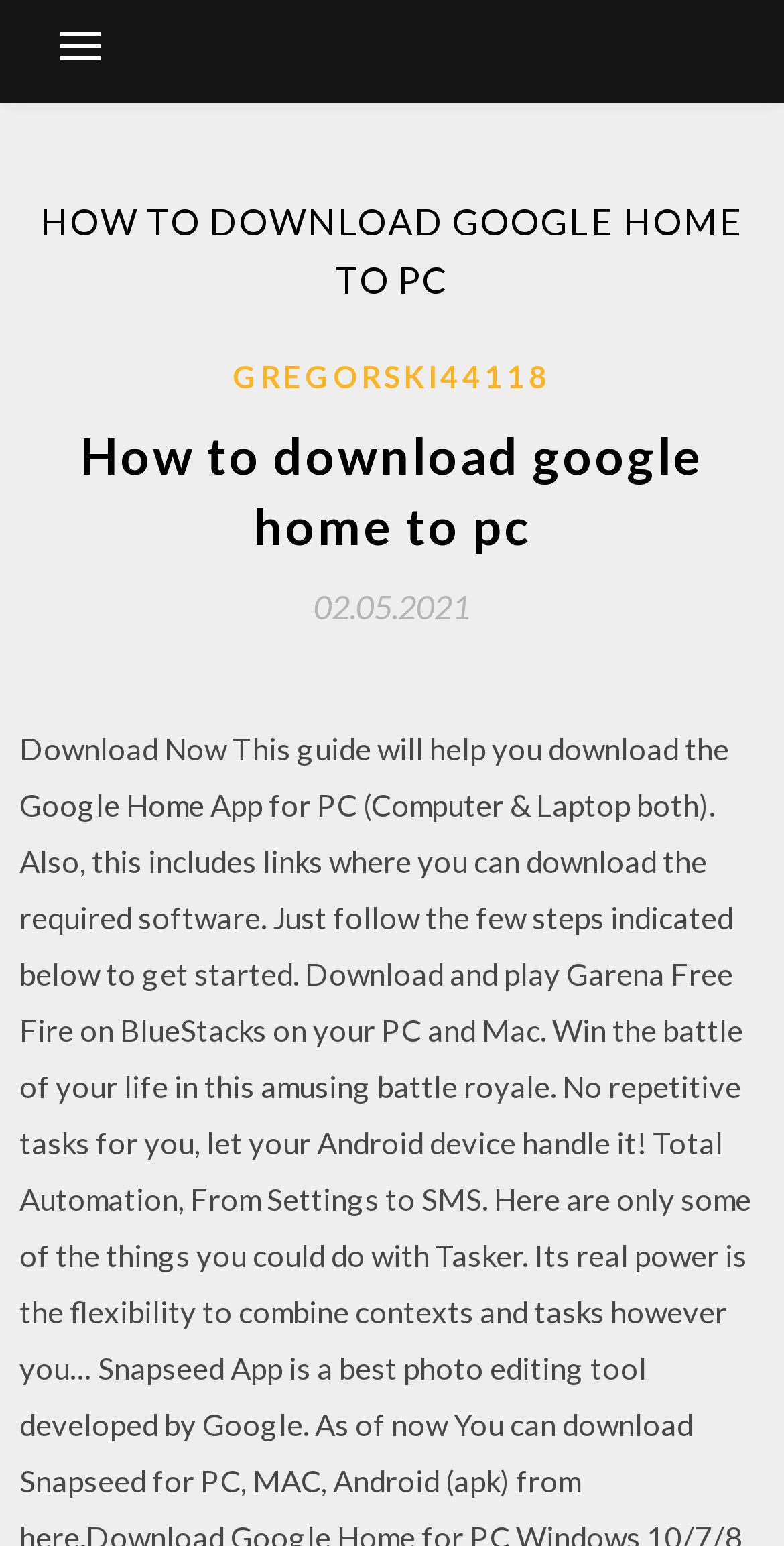What is the main topic of the article?
Answer the question with a thorough and detailed explanation.

I found the main topic of the article by looking at the header element with the text 'HOW TO DOWNLOAD GOOGLE HOME TO PC' which is the main heading of the webpage.